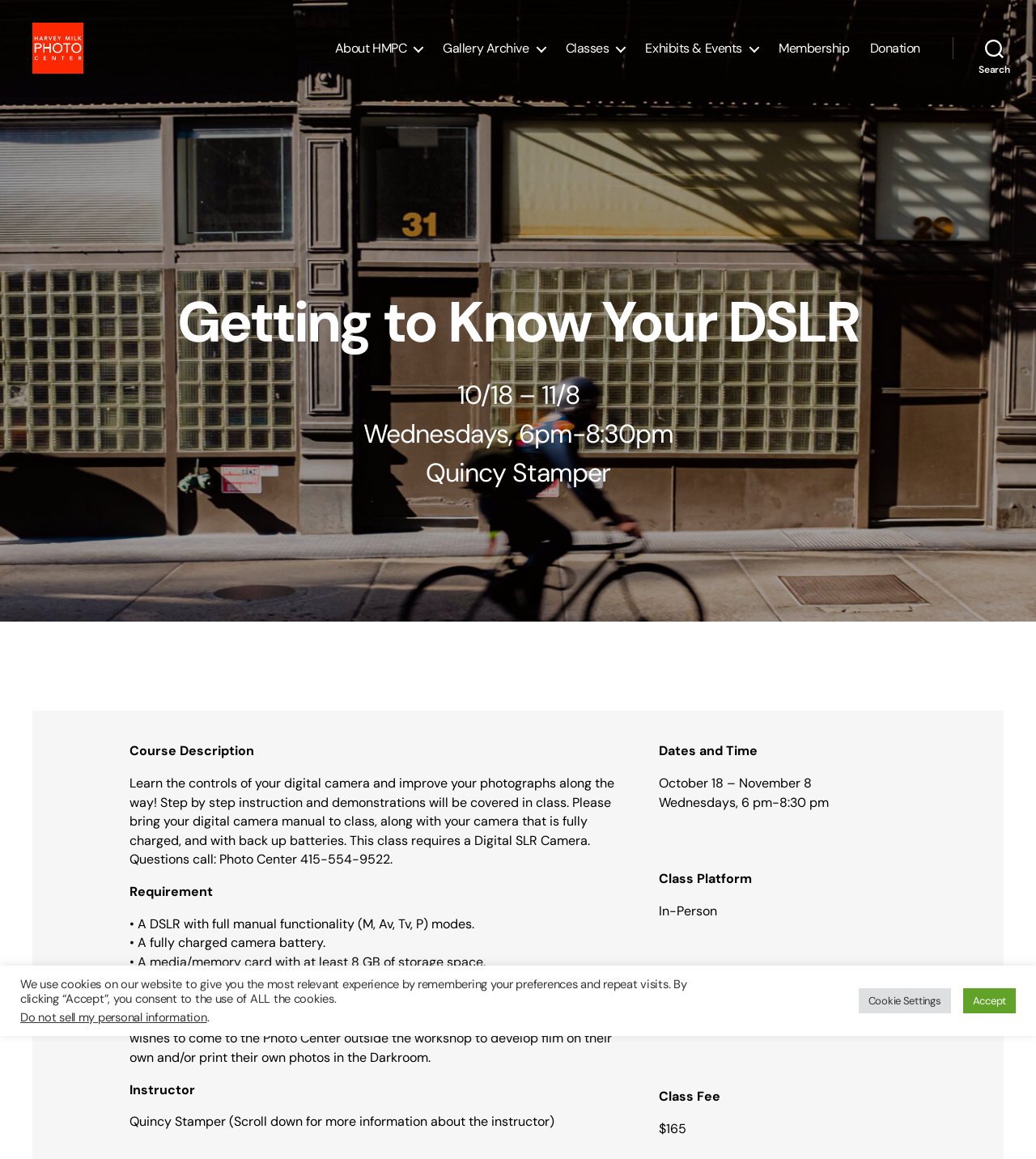Answer the question with a brief word or phrase:
What is the instructor's name?

Quincy Stamper